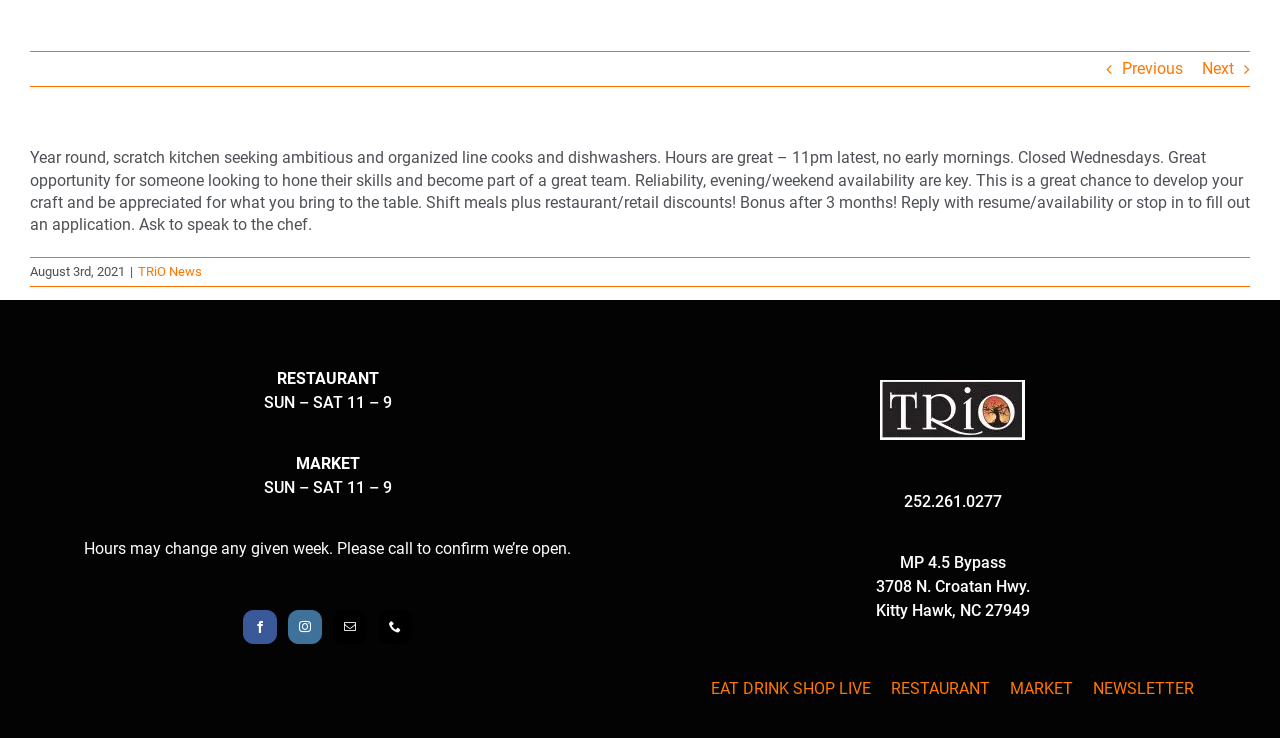What is the latest time to finish work?
Answer the question with a detailed explanation, including all necessary information.

According to the text in the article section, the hours are great, with the latest finish time being 11pm, and no early mornings.